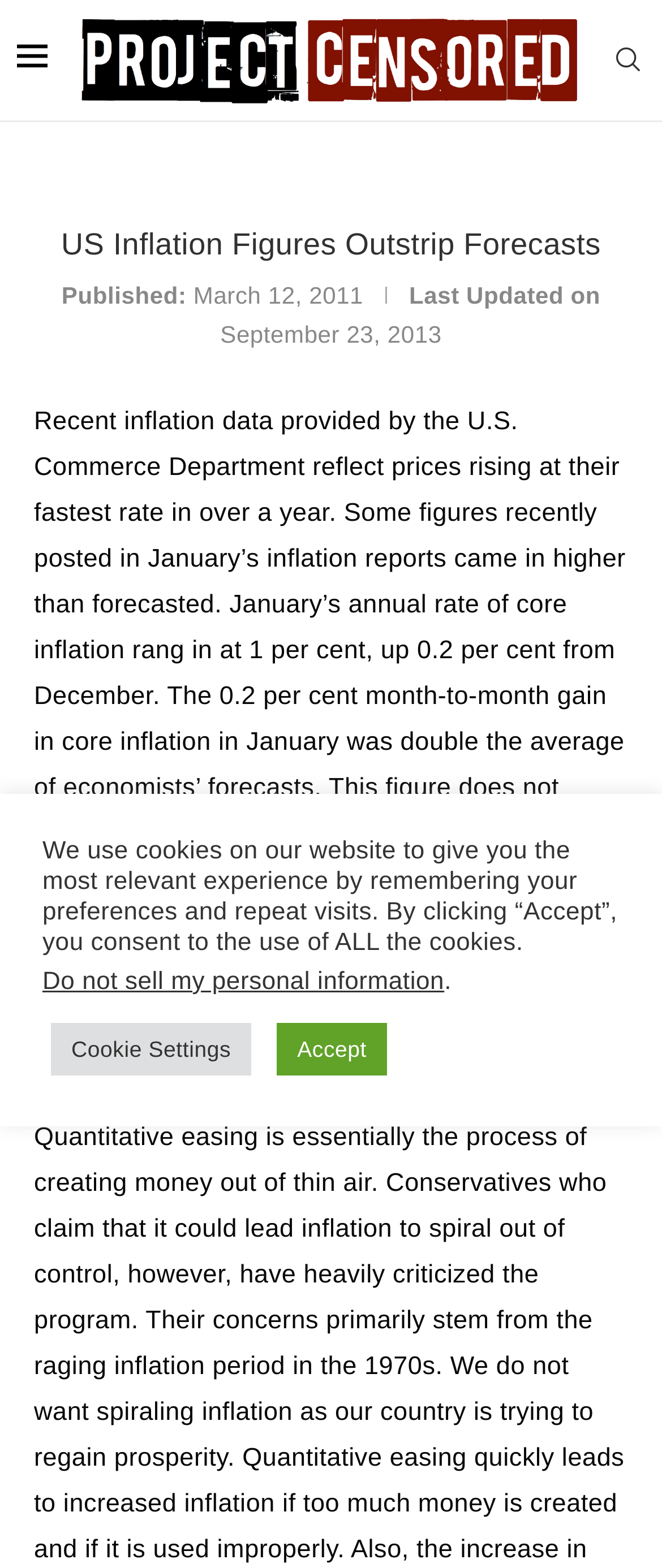Answer the question with a single word or phrase: 
When was the article last updated?

September 23, 2013